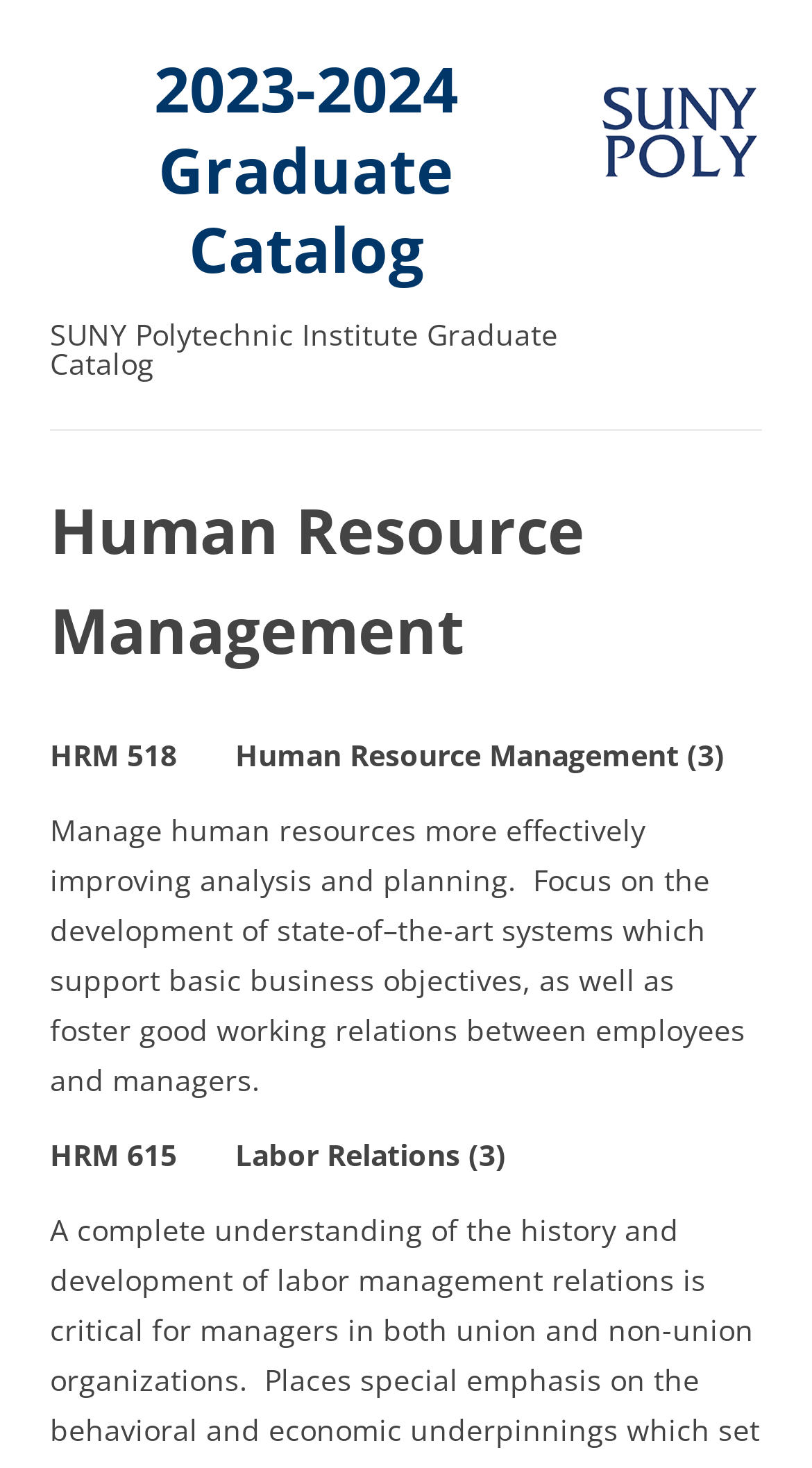What is the topic of the course description below HRM 518?
Please craft a detailed and exhaustive response to the question.

I found the answer by looking at the static text elements below HRM 518, and the next course description is for HRM 615 which is about Labor Relations.